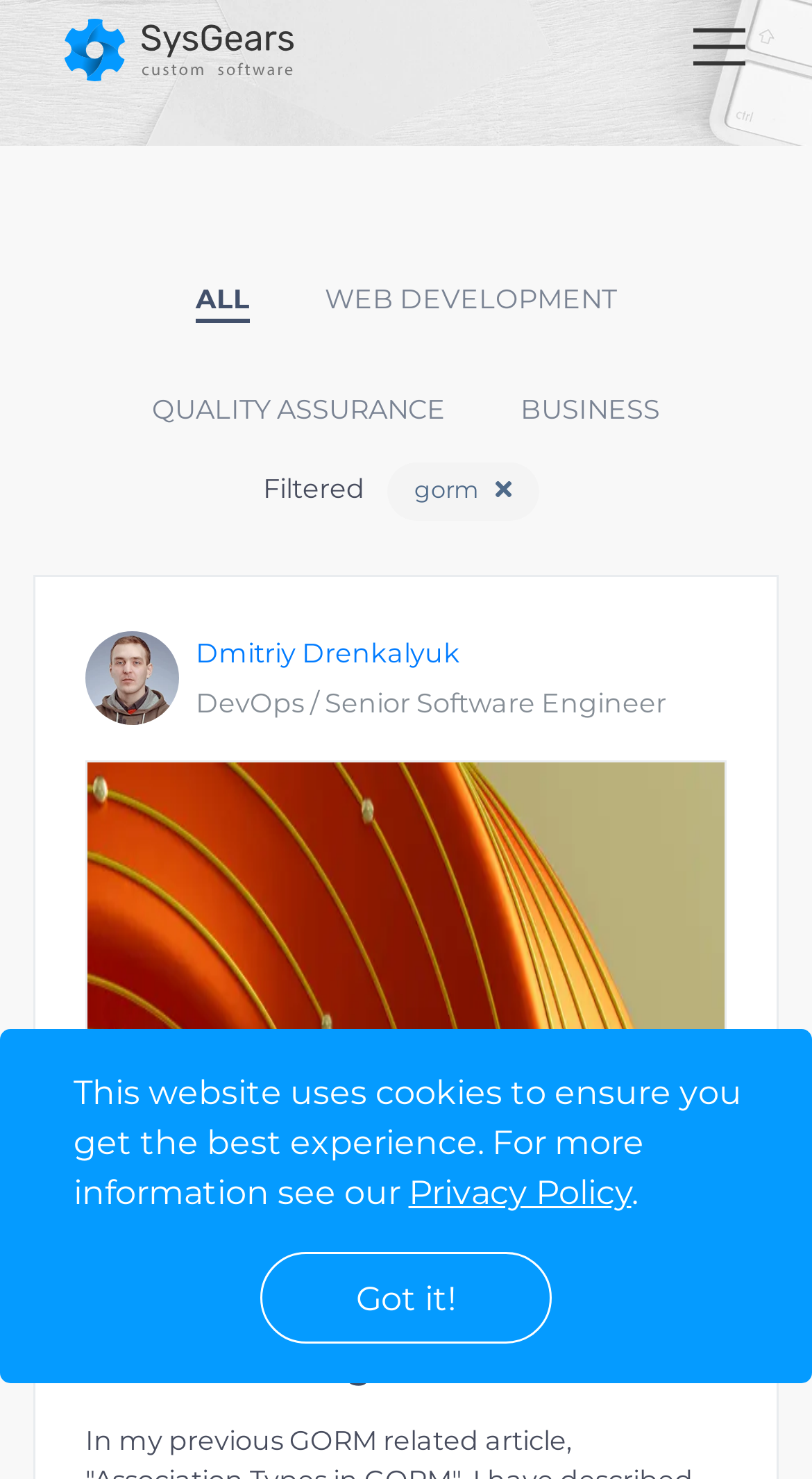Pinpoint the bounding box coordinates of the element you need to click to execute the following instruction: "Read the 'QUALITY ASSURANCE' category". The bounding box should be represented by four float numbers between 0 and 1, in the format [left, top, right, bottom].

[0.187, 0.264, 0.549, 0.291]